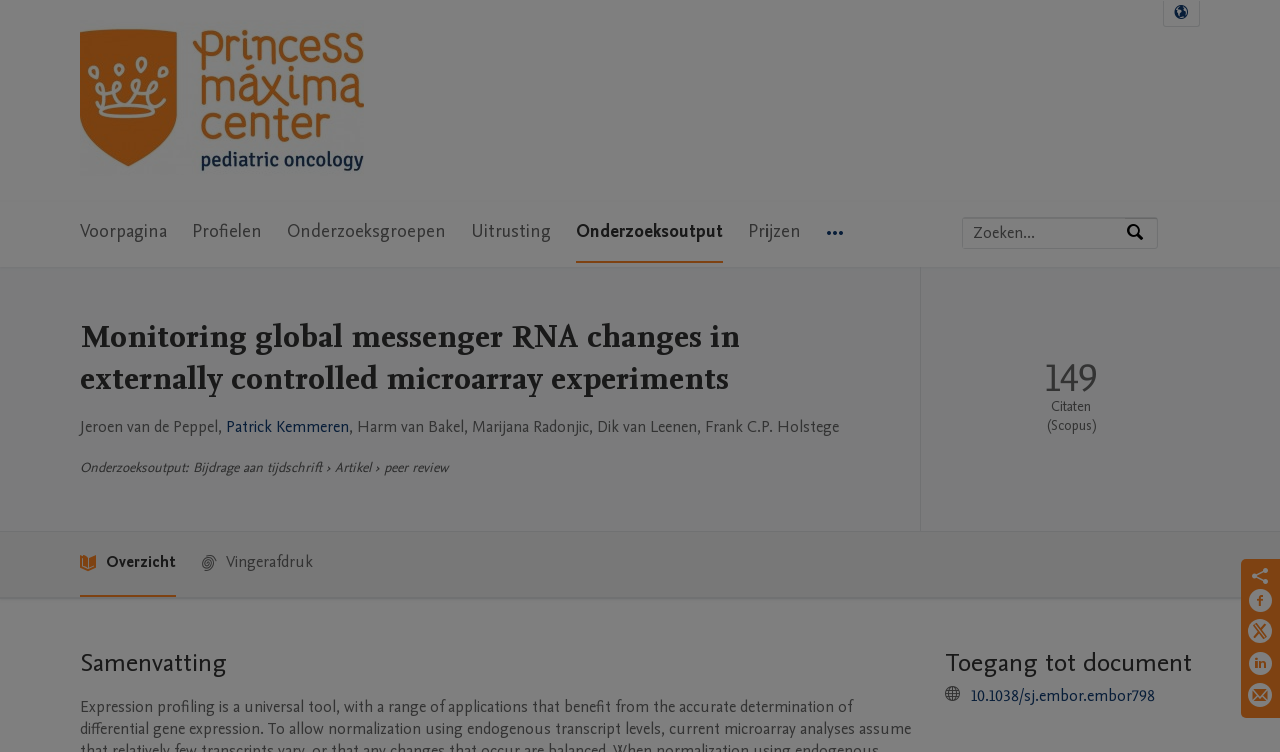What is the type of publication?
Please ensure your answer to the question is detailed and covers all necessary aspects.

I found the answer by reading the text below the main heading, which says 'Bijdrage aan tijdschrift' and then 'Artikel'.